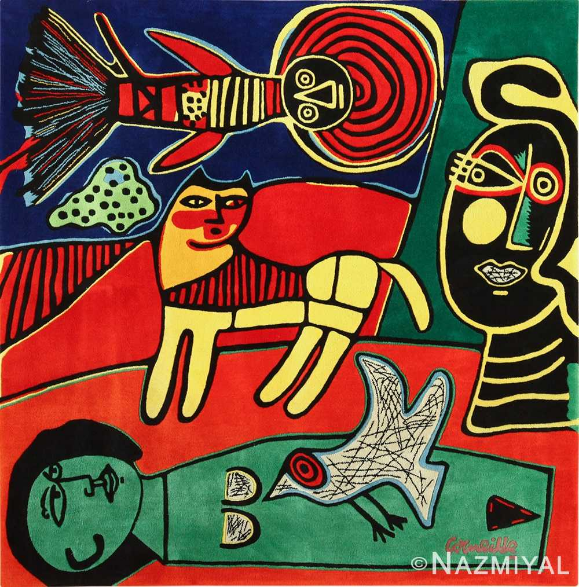Who designed the rug?
Based on the image, answer the question with a single word or brief phrase.

Corneille